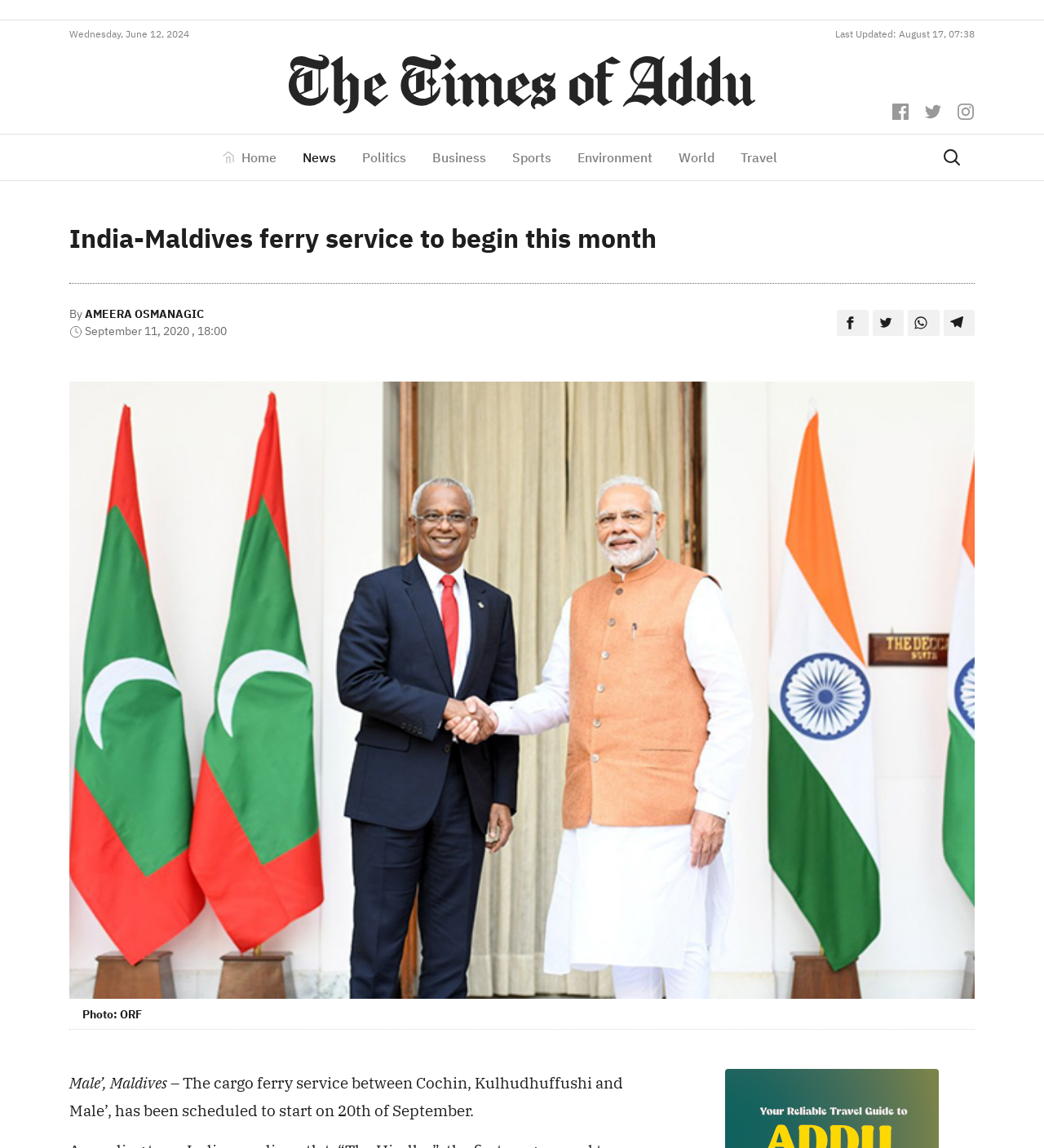Please locate the clickable area by providing the bounding box coordinates to follow this instruction: "Learn how comment data is processed".

None